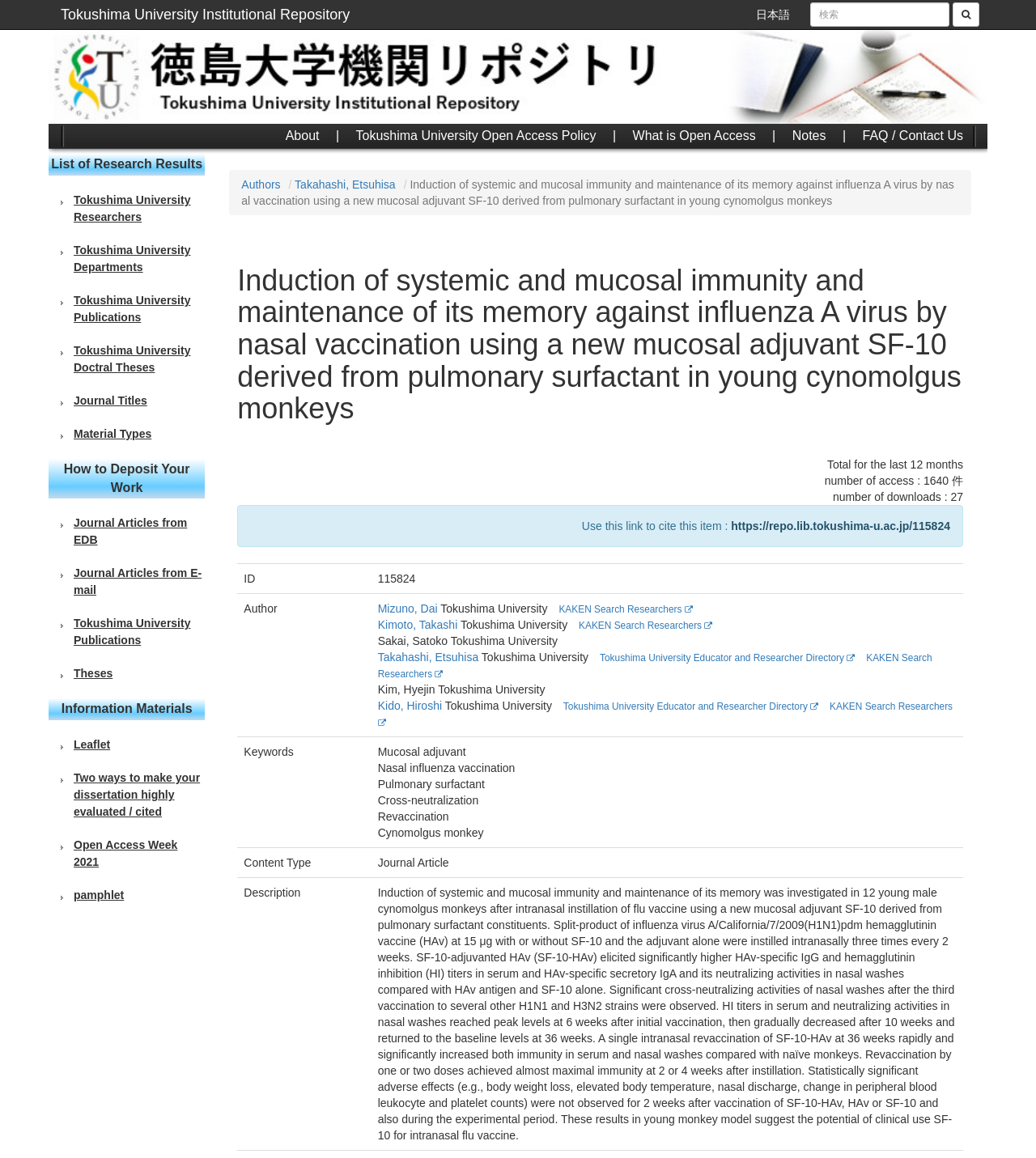What is the content type of the research article?
Refer to the image and provide a one-word or short phrase answer.

Journal Article